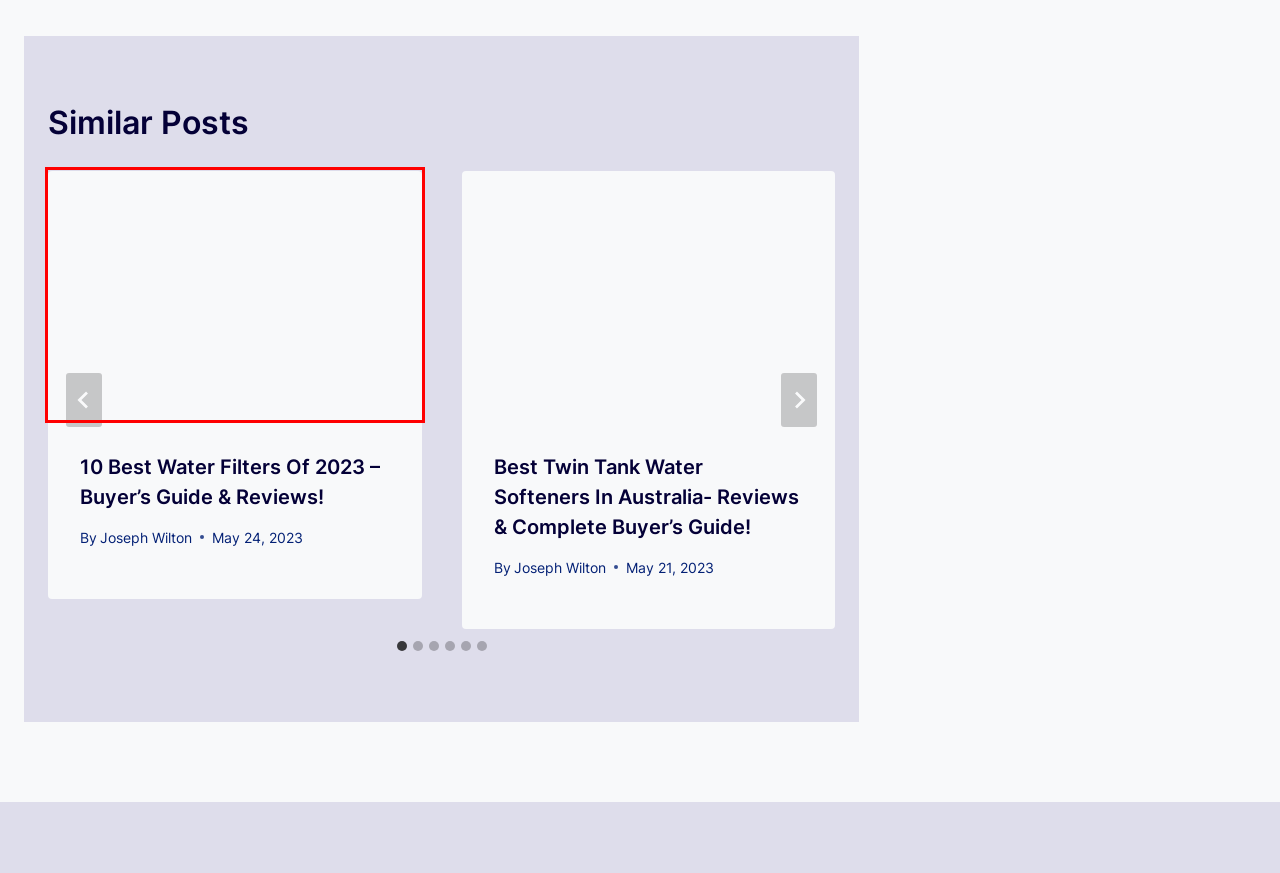Evaluate the webpage screenshot and identify the element within the red bounding box. Select the webpage description that best fits the new webpage after clicking the highlighted element. Here are the candidates:
A. Best Twin Tank Water Softeners in Australia- Reviews & Complete Buyer's Guide!
B. Healthy Water Ways
C. Kadence WP | Free and Premium WordPress Themes & Plugins
D. 5 Best Whole House Water Filters in Australia – (Reviews & Guide 2023)
E. Best 40 Gallon Gas Water Heaters in Australia Reviewed in 2023
F. 5 Best Hot Water Recirculating Pumps in Australia (Guide & Reviews 2023)
G. 10 Best Water Filters of 2021 – Buyer’s Guide & Reviews!
H. Alkaline Water: Benefits and Risks - All You Need To Know!

G